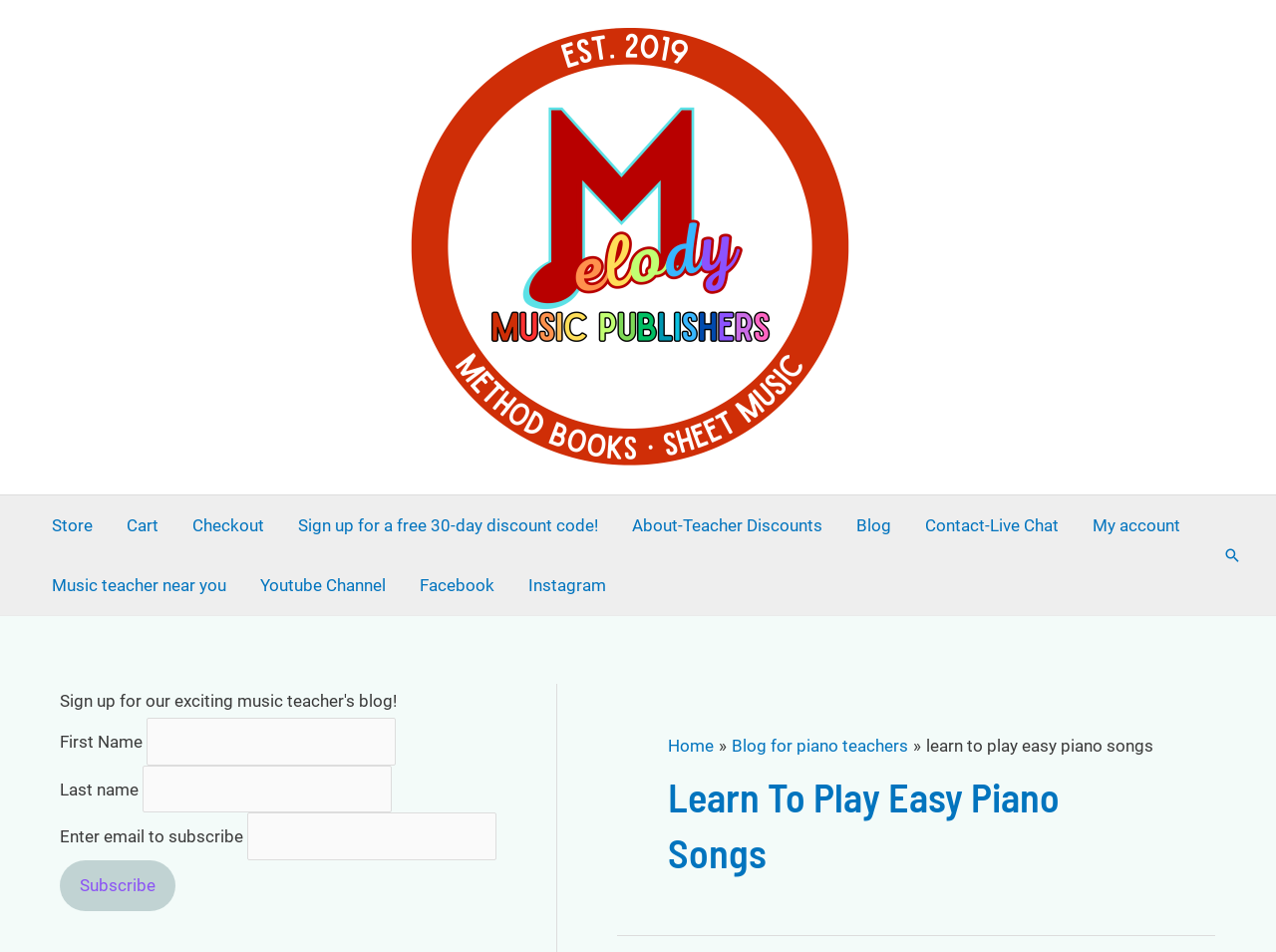Identify the bounding box coordinates of the clickable section necessary to follow the following instruction: "Visit the store". The coordinates should be presented as four float numbers from 0 to 1, i.e., [left, top, right, bottom].

[0.027, 0.52, 0.086, 0.583]